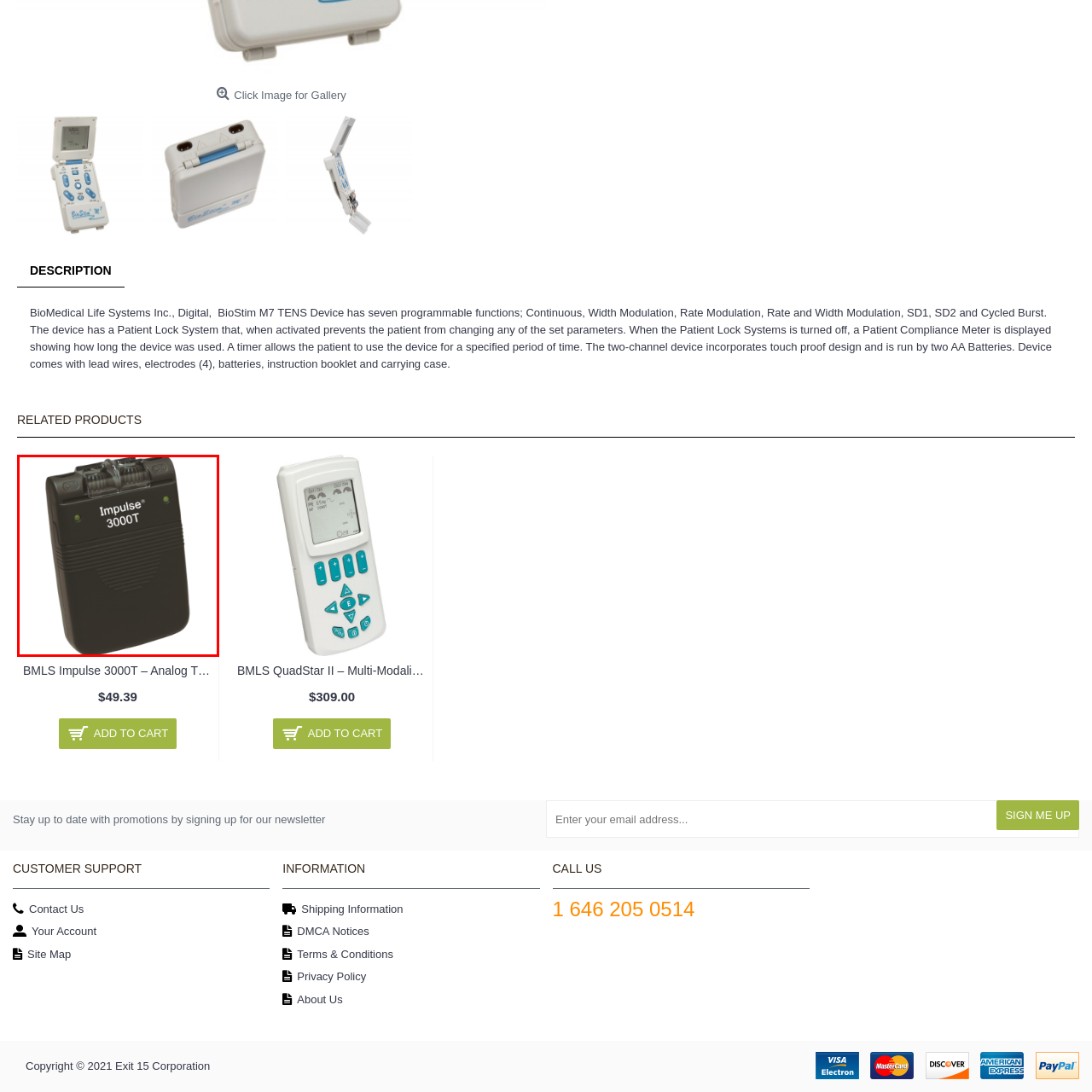Generate a comprehensive caption for the image section marked by the red box.

The image depicts the BMLS Impulse 3000T, an Analog TENS unit with Timer designed for therapeutic pain relief. Its compact, portable design features a user-friendly interface and is equipped with dual channels for customizable stimulation. The unit is adorned with simple controls, making it suitable for various treatment options. This device is ideal for individuals seeking to manage pain effectively at home or on the go. Accompanying the product is detailed information about its features and pricing, with the device offered at a competitive cost of $49.39.